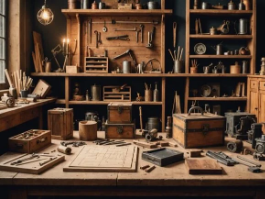Can you give a detailed response to the following question using the information from the image? What is stored on the shelves behind the table?

Behind the wooden table, I observe that the shelves are lined with boxes, jars, and additional tools, which suggests that the workshop is well-organized and that the craftsman has a systematic approach to storing their materials and equipment.